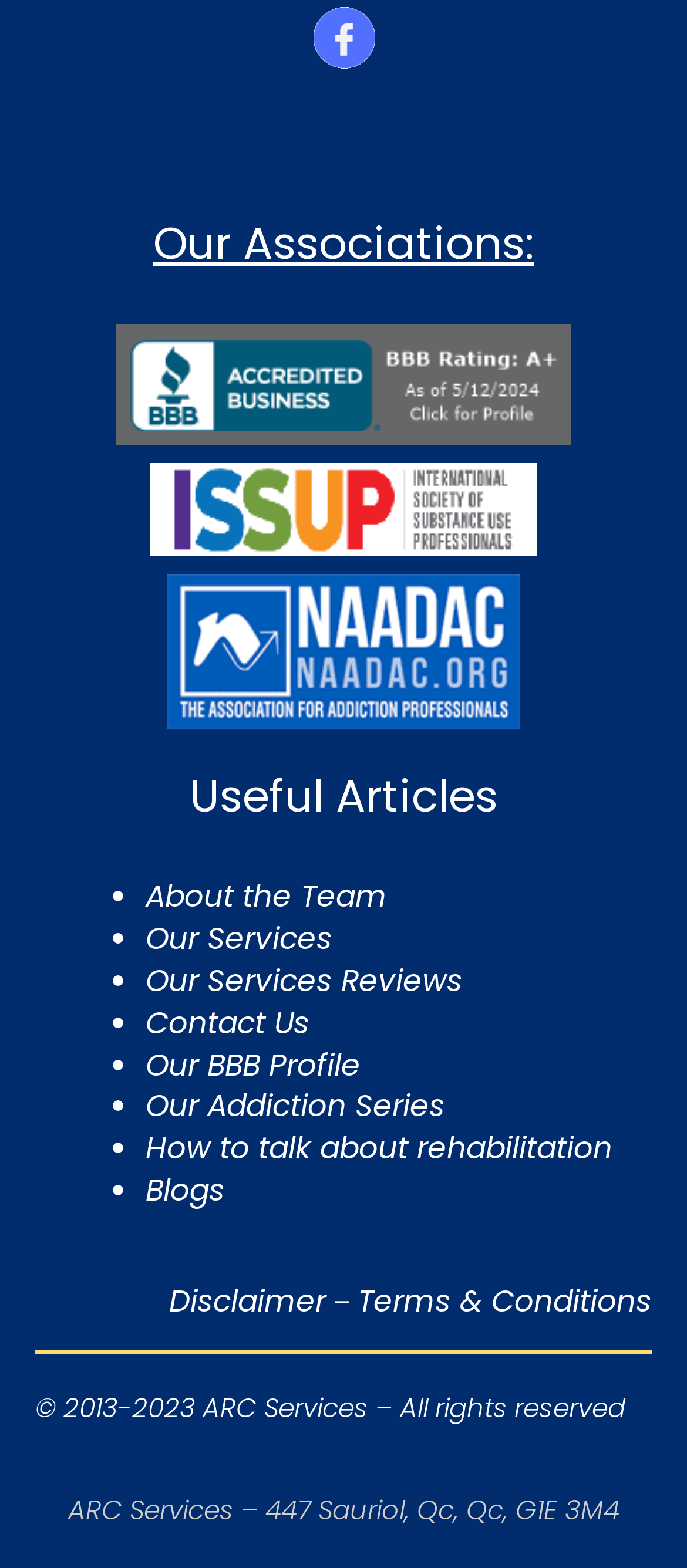Point out the bounding box coordinates of the section to click in order to follow this instruction: "Contact Us".

[0.212, 0.639, 0.45, 0.665]